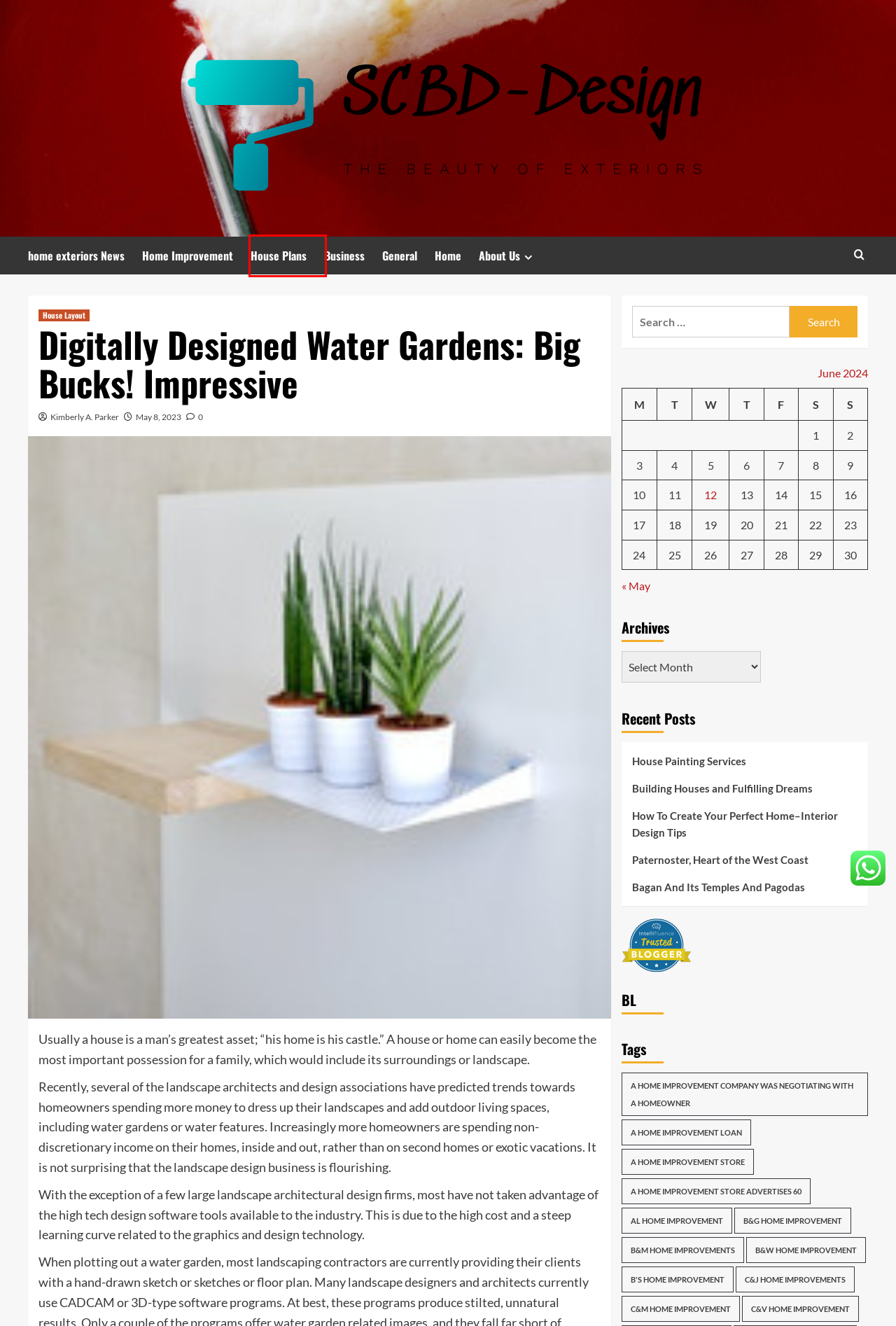You are provided with a screenshot of a webpage highlighting a UI element with a red bounding box. Choose the most suitable webpage description that matches the new page after clicking the element in the bounding box. Here are the candidates:
A. Kimberly A. Parker – SCBD-Design
B. home exteriors News – SCBD-Design
C. House Plans – SCBD-Design
D. Building Houses and Fulfilling Dreams – SCBD-Design
E. Ifan Azwar Anas | Intellifluence
F. May 2024 – SCBD-Design
G. House Painting Services – SCBD-Design
H. SCBD-Design – The beauty of exteriors

C